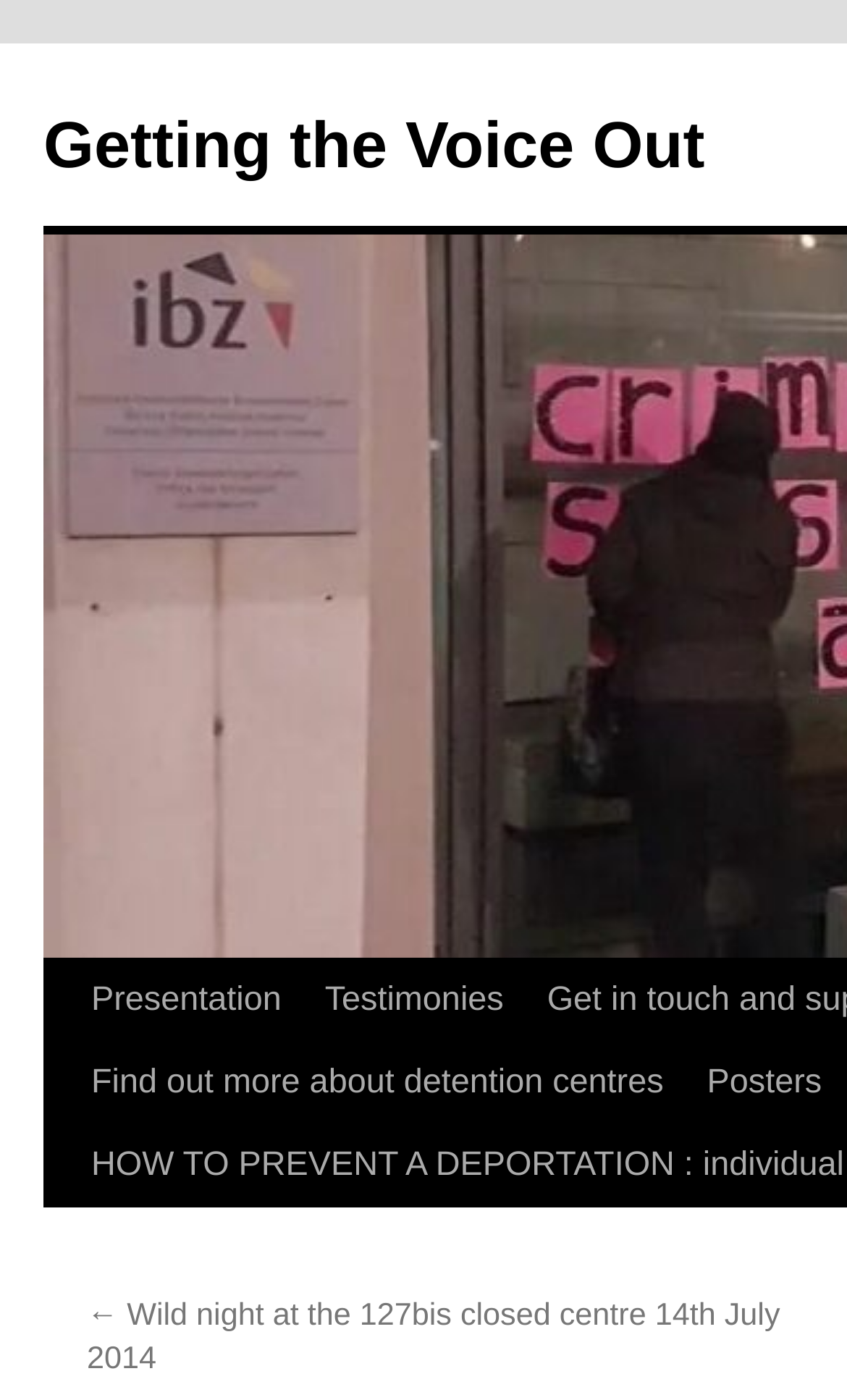Please find and generate the text of the main header of the webpage.

Detainees’ Statement closed centre 127bis 15 July 2014